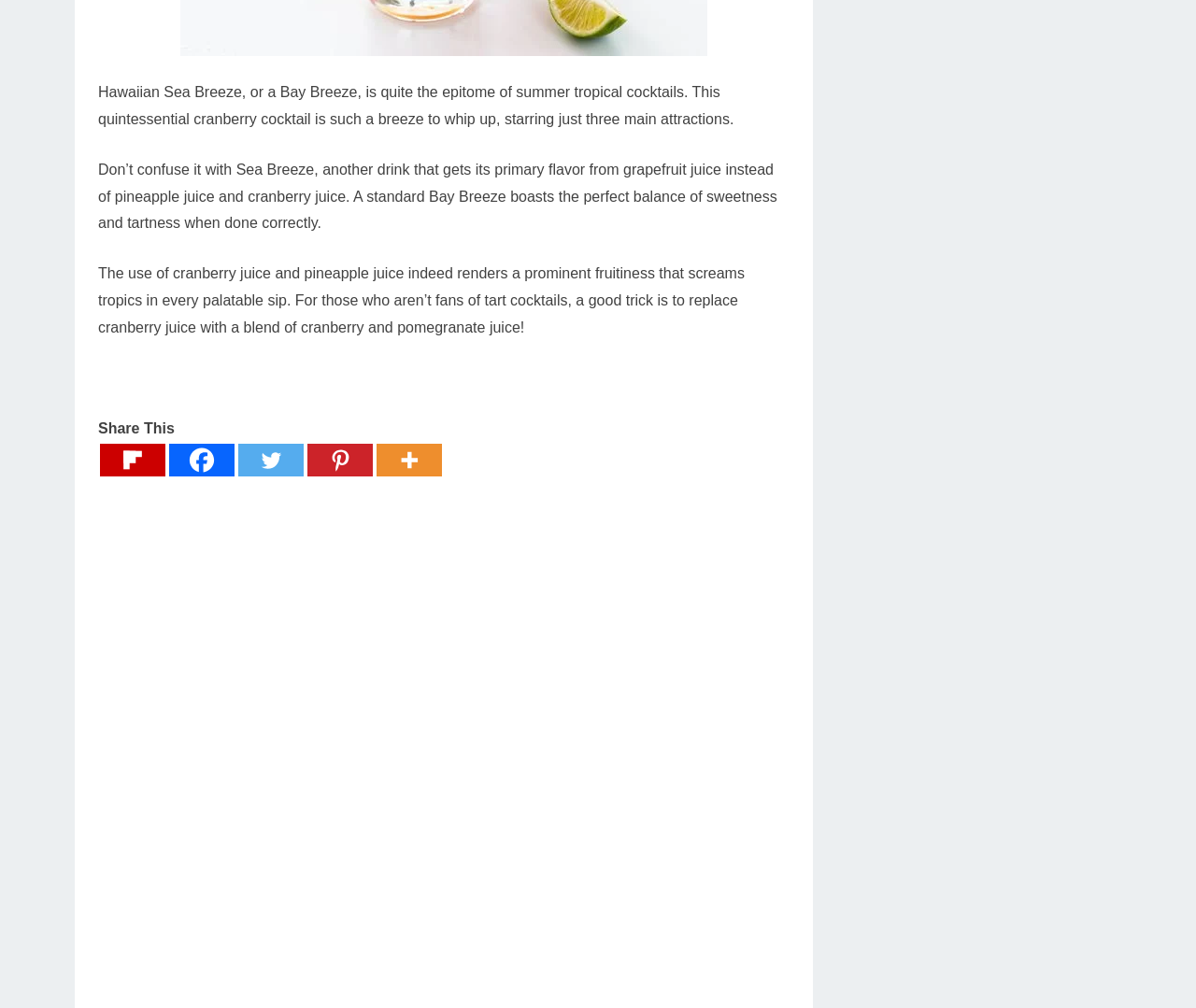Provide the bounding box coordinates for the UI element described in this sentence: "Food and Dinning". The coordinates should be four float values between 0 and 1, i.e., [left, top, right, bottom].

[0.31, 0.178, 0.414, 0.206]